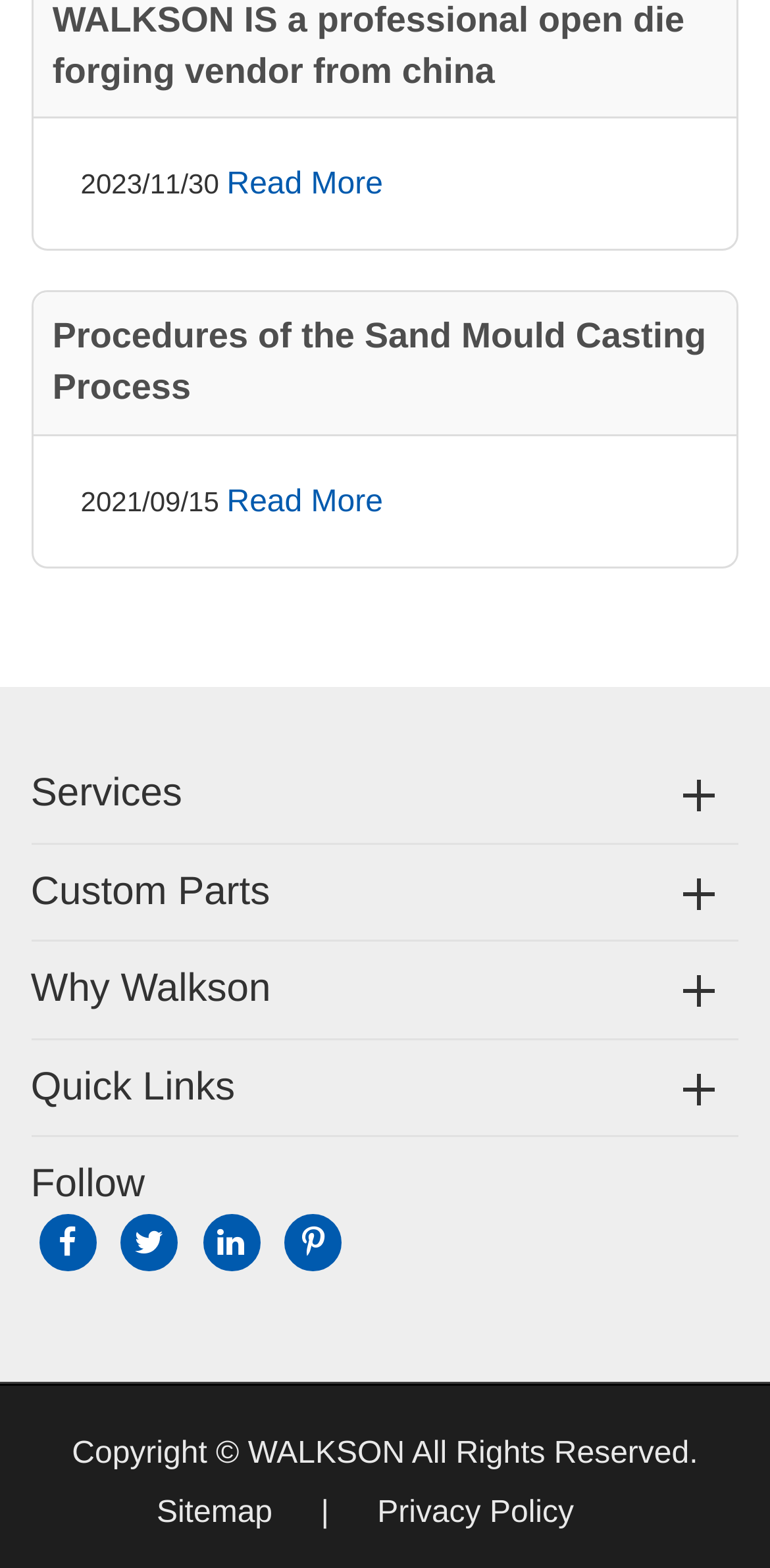Use the information in the screenshot to answer the question comprehensively: What is the copyright information?

I found the StaticText element with bounding box coordinates [0.093, 0.916, 0.322, 0.938] containing the text 'Copyright ©', followed by the link 'WALKSON' with bounding box coordinates [0.322, 0.916, 0.535, 0.938], and then the StaticText element with bounding box coordinates [0.535, 0.916, 0.906, 0.938] containing the text 'All Rights Reserved.'. Therefore, the copyright information is 'Copyright © WALKSON All Rights Reserved.'